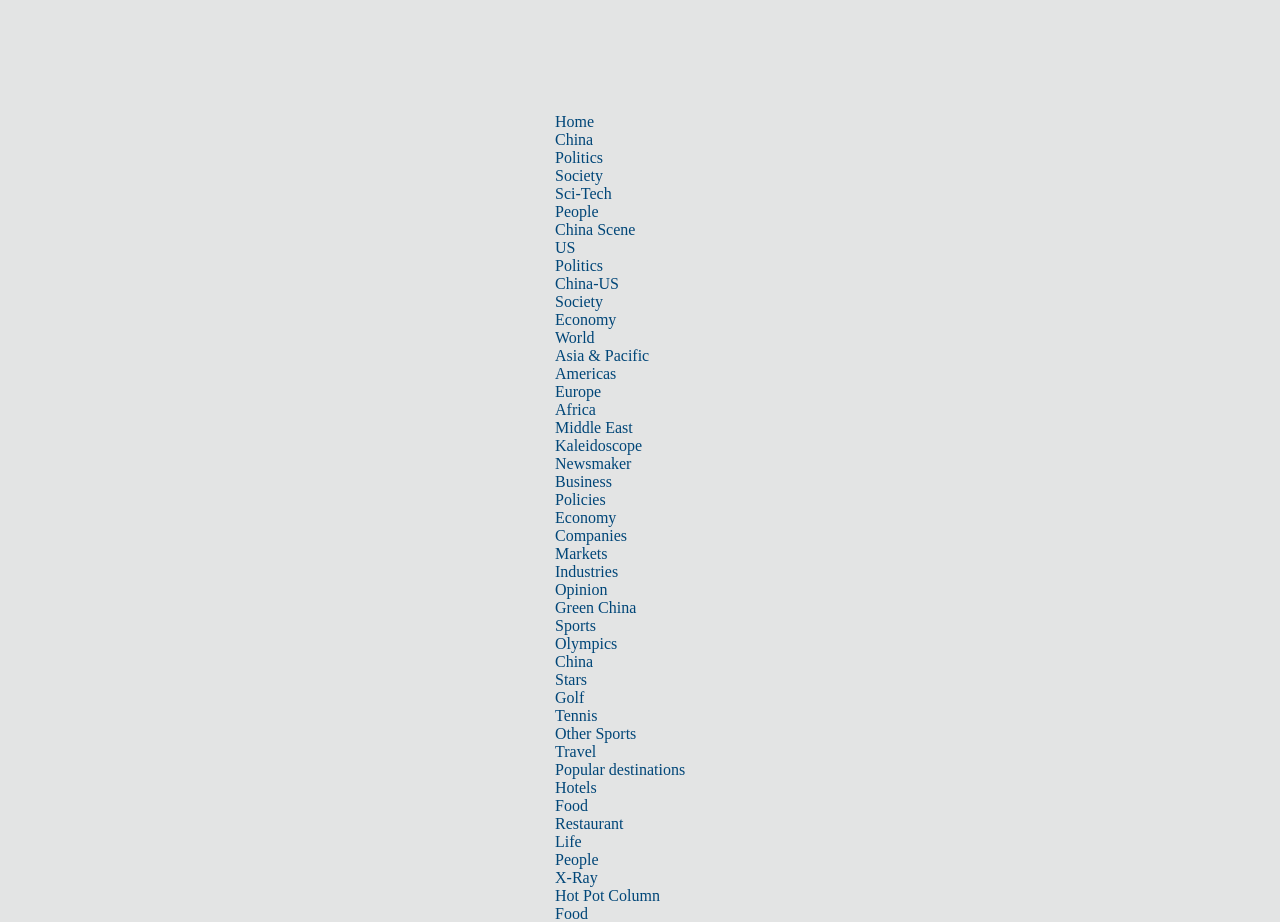Identify the bounding box coordinates of the region that needs to be clicked to carry out this instruction: "Read about 'China-US' news". Provide these coordinates as four float numbers ranging from 0 to 1, i.e., [left, top, right, bottom].

[0.434, 0.298, 0.484, 0.317]